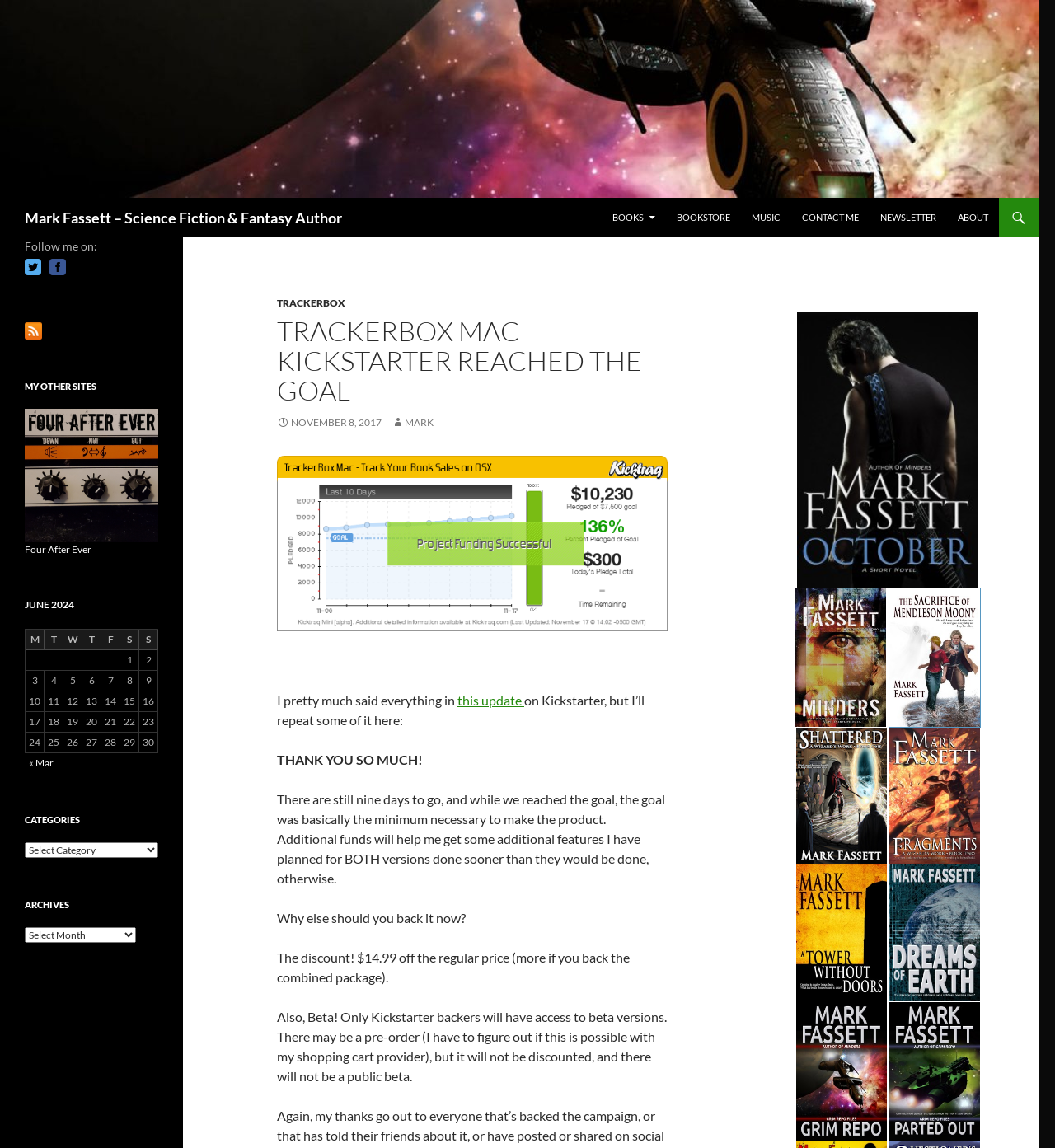Locate the bounding box coordinates for the element described below: "aria-label="Open search"". The coordinates must be four float values between 0 and 1, formatted as [left, top, right, bottom].

None